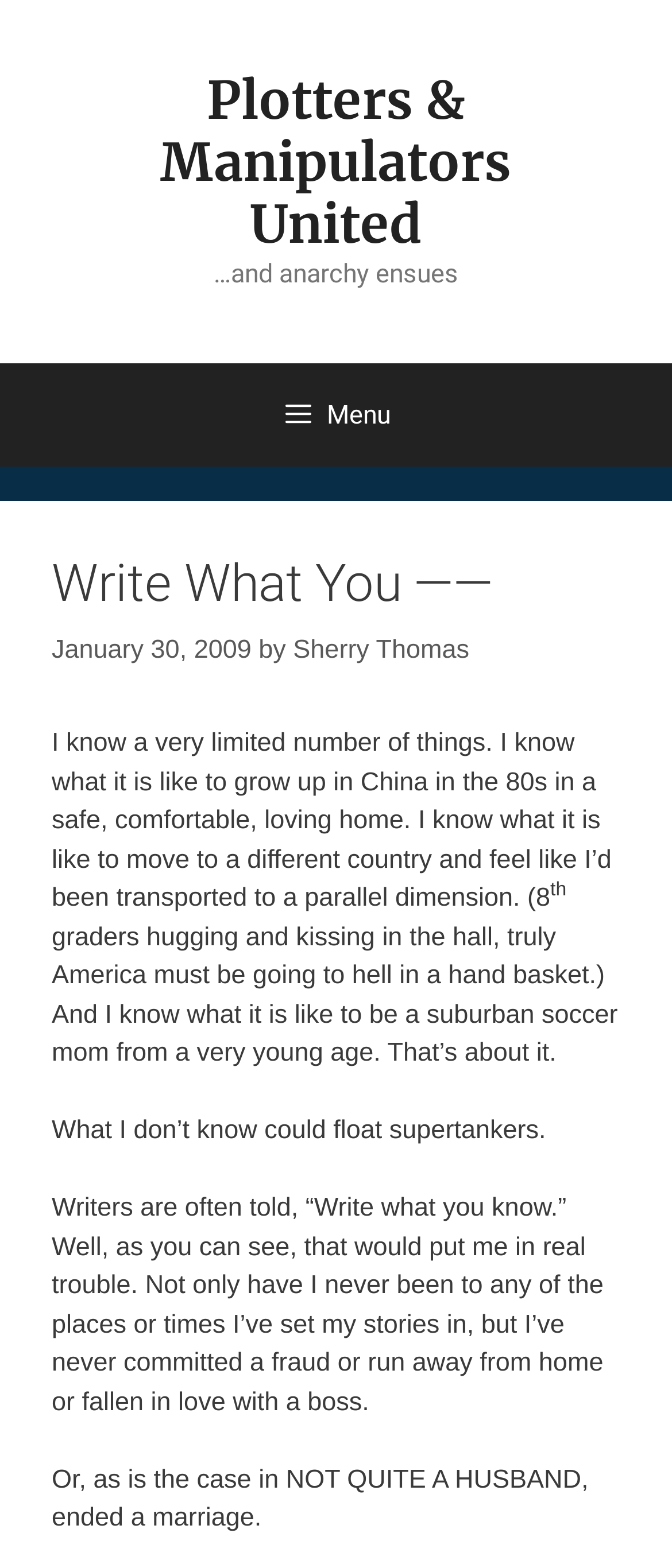What is the author's attitude towards writing about personal experiences?
Answer the question with a single word or phrase, referring to the image.

Sarcastic